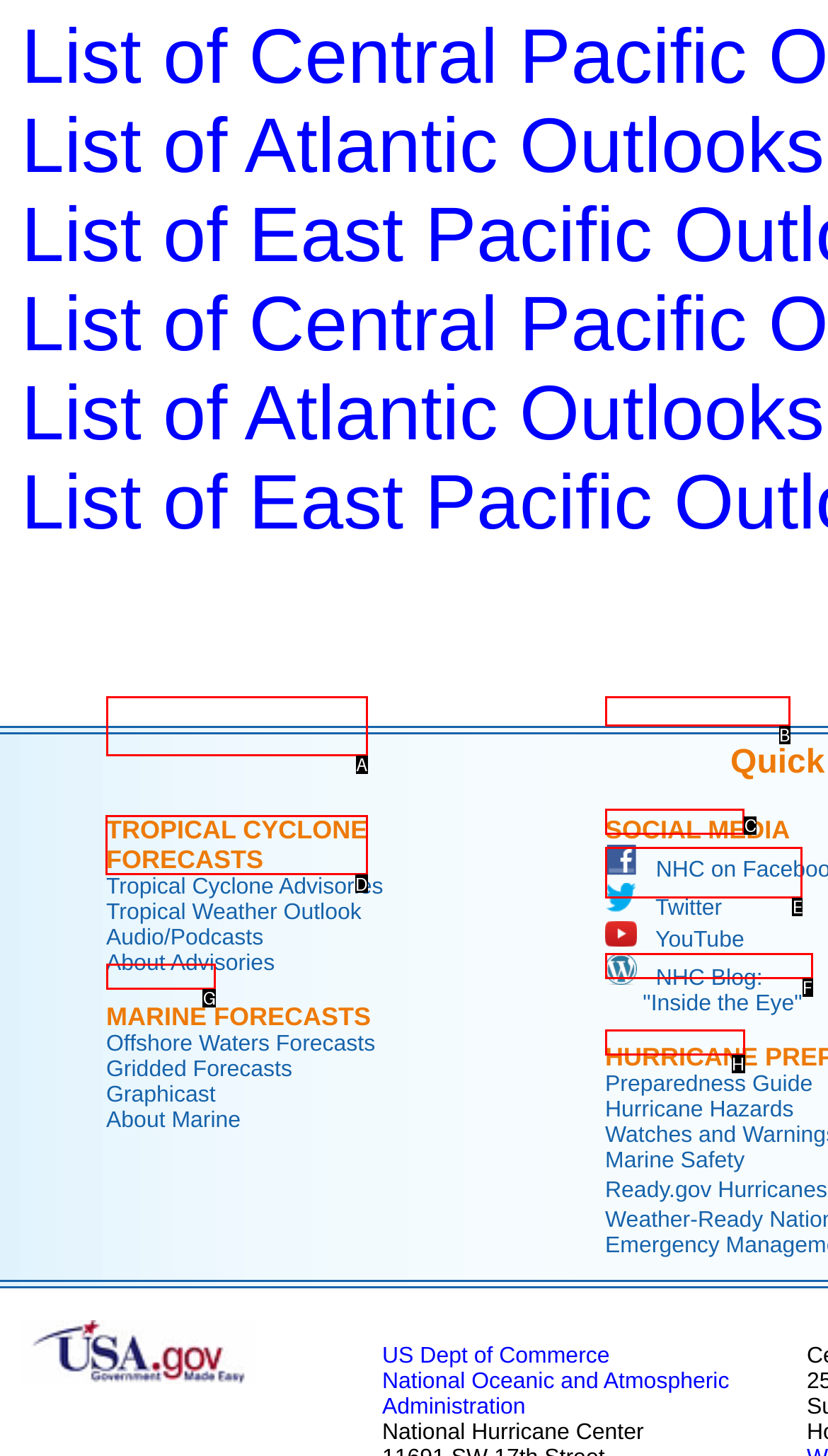To achieve the task: Click on Tropical Cyclone Forecasts, indicate the letter of the correct choice from the provided options.

D